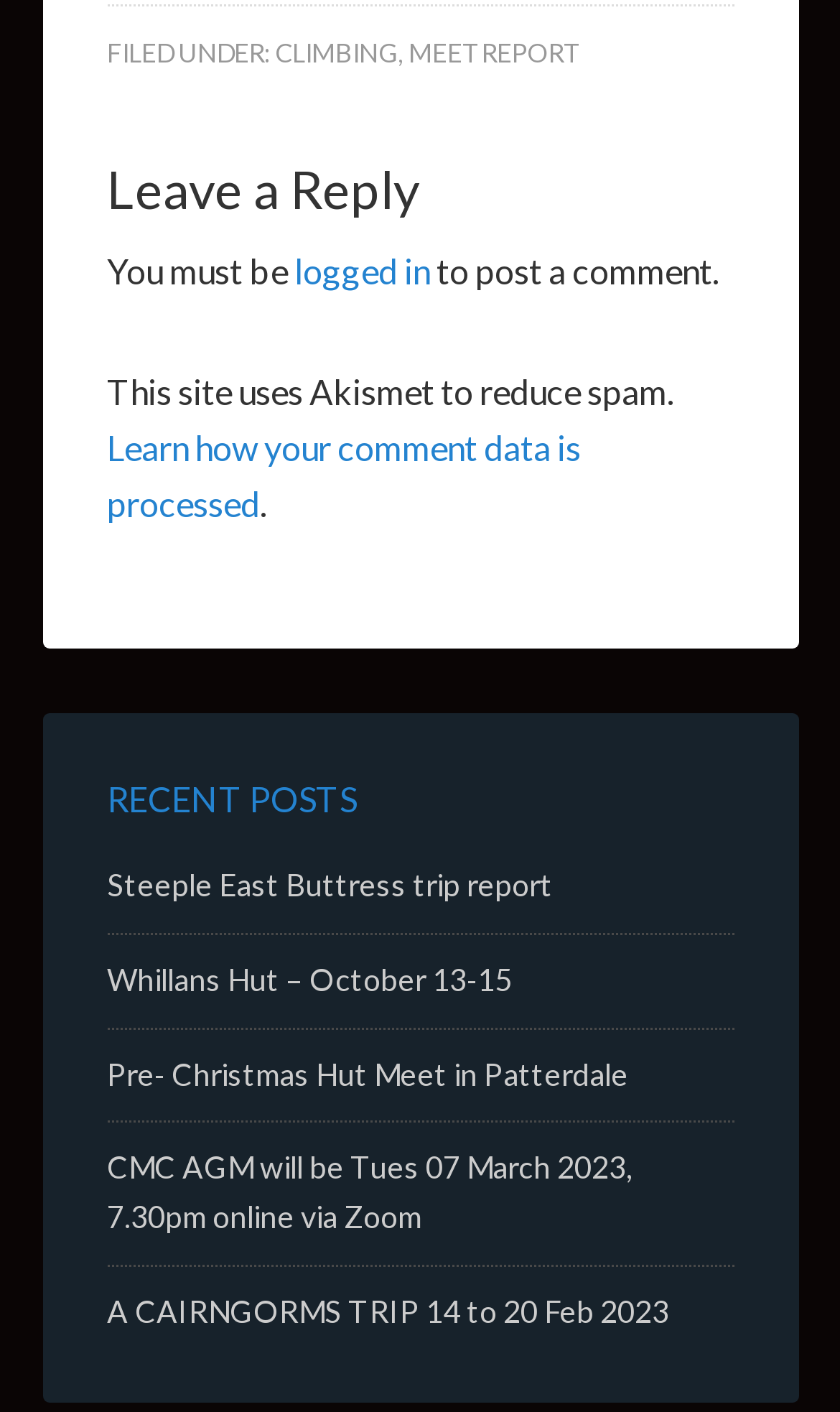Please find the bounding box coordinates of the section that needs to be clicked to achieve this instruction: "Click on Learn how your comment data is processed".

[0.127, 0.302, 0.691, 0.371]